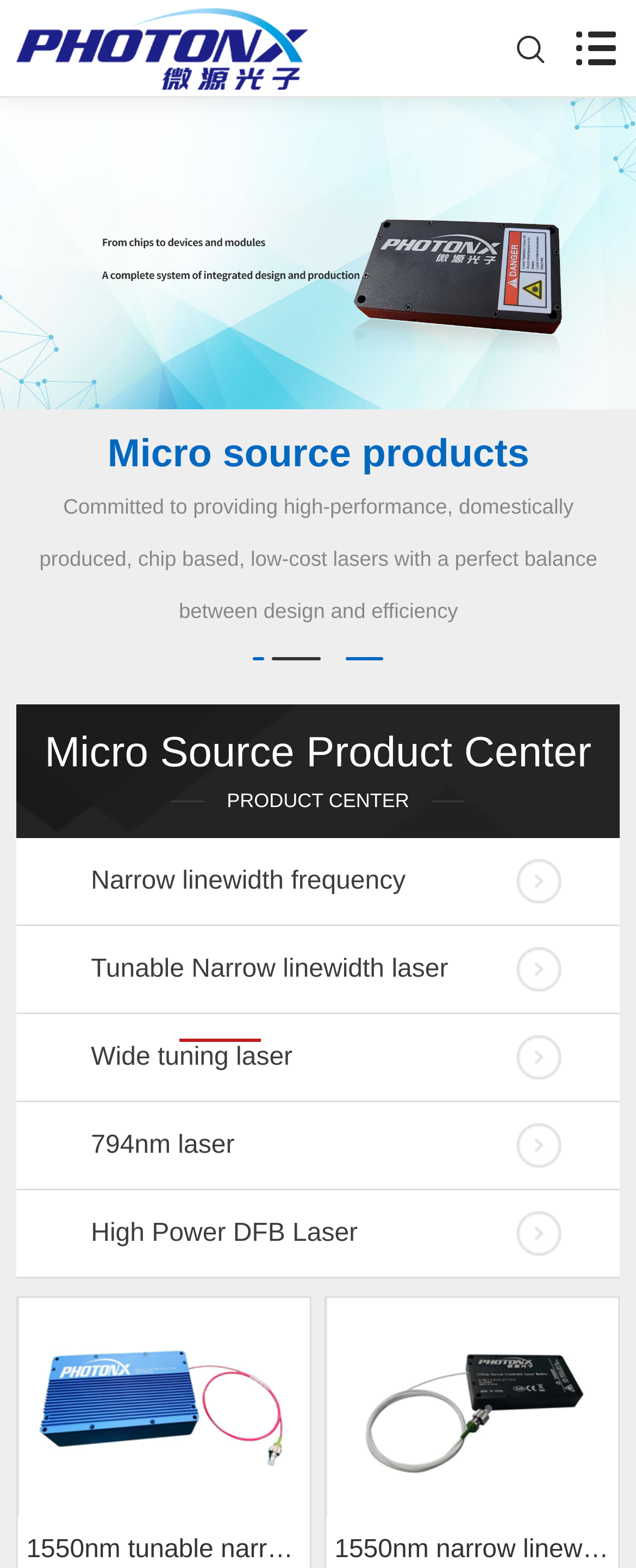Find the bounding box coordinates for the HTML element specified by: "794nm laser".

[0.025, 0.703, 0.975, 0.758]